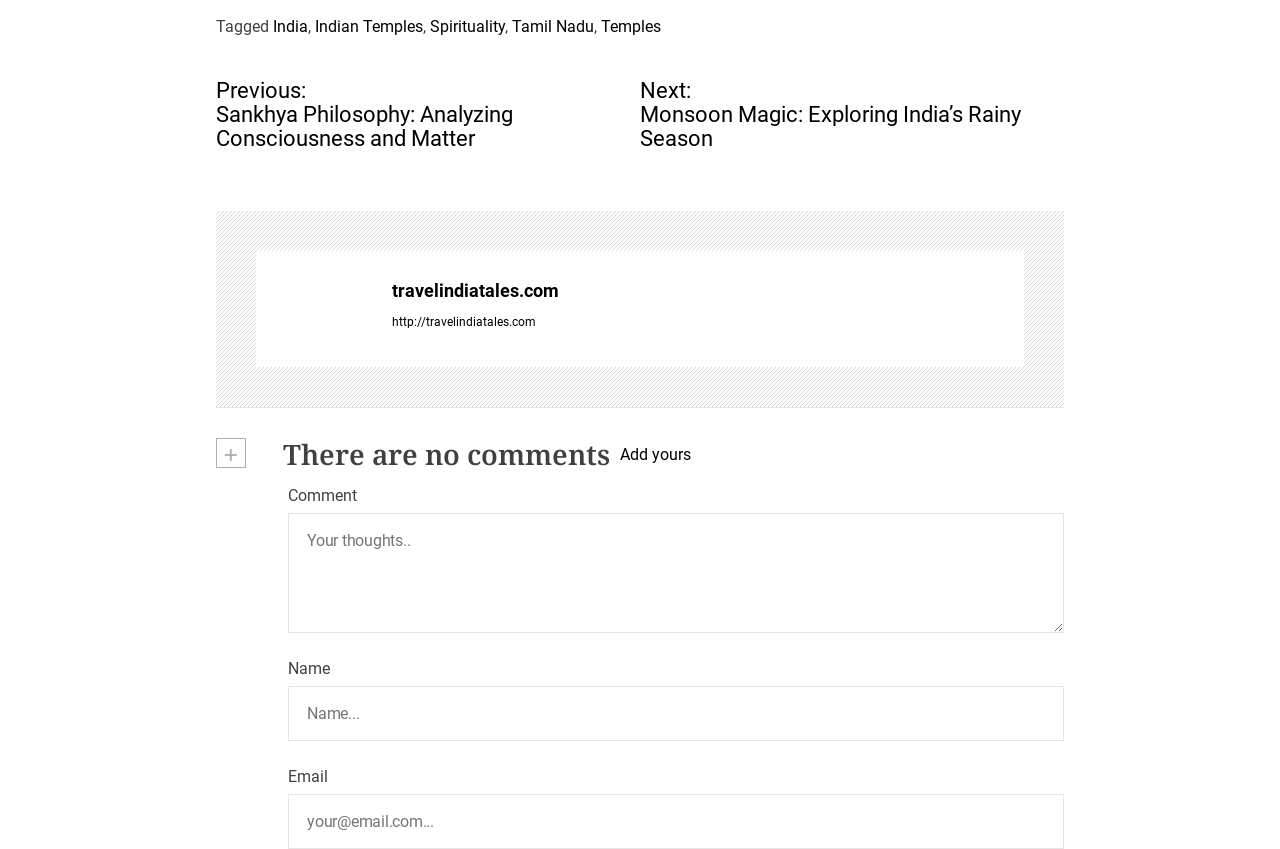Identify the bounding box for the given UI element using the description provided. Coordinates should be in the format (top-left x, top-left y, bottom-right x, bottom-right y) and must be between 0 and 1. Here is the description: parent_node: Comment name="comment" placeholder="Your thoughts.."

[0.225, 0.605, 0.831, 0.746]